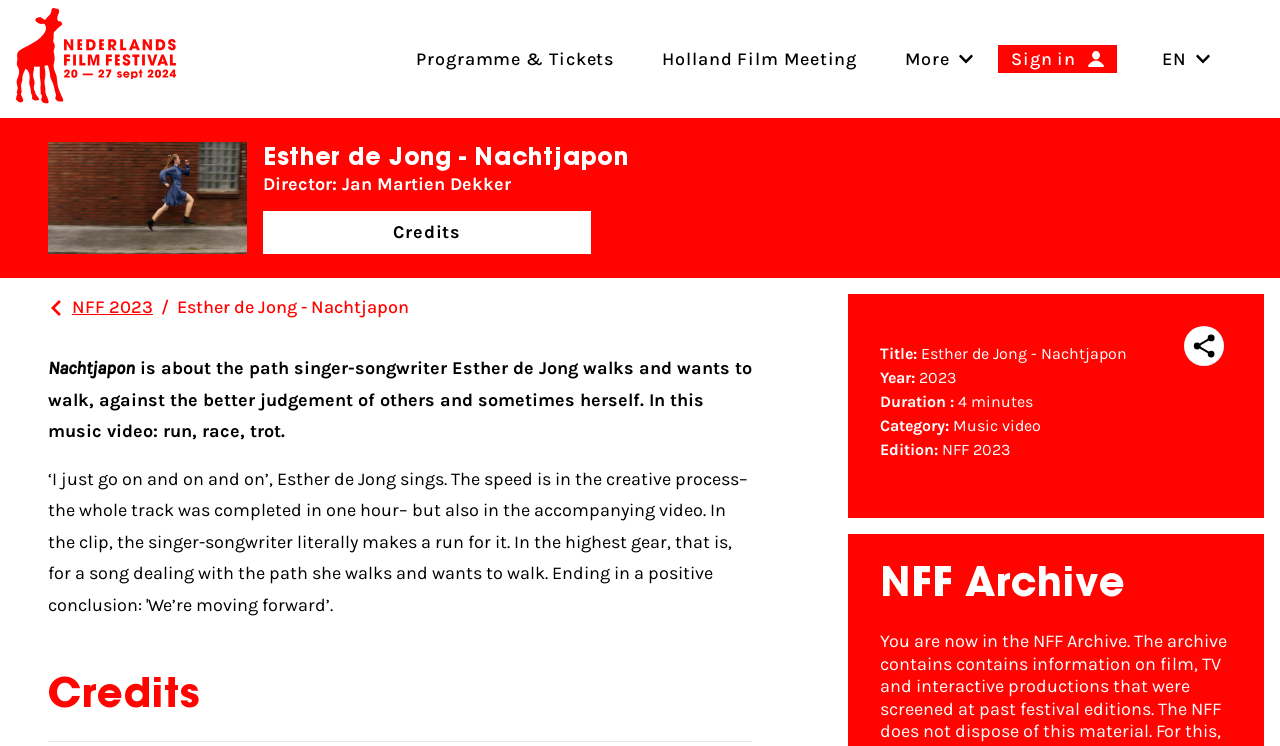Please identify the bounding box coordinates of the element I should click to complete this instruction: 'Open the main navigation menu'. The coordinates should be given as four float numbers between 0 and 1, like this: [left, top, right, bottom].

[0.325, 0.067, 0.761, 0.091]